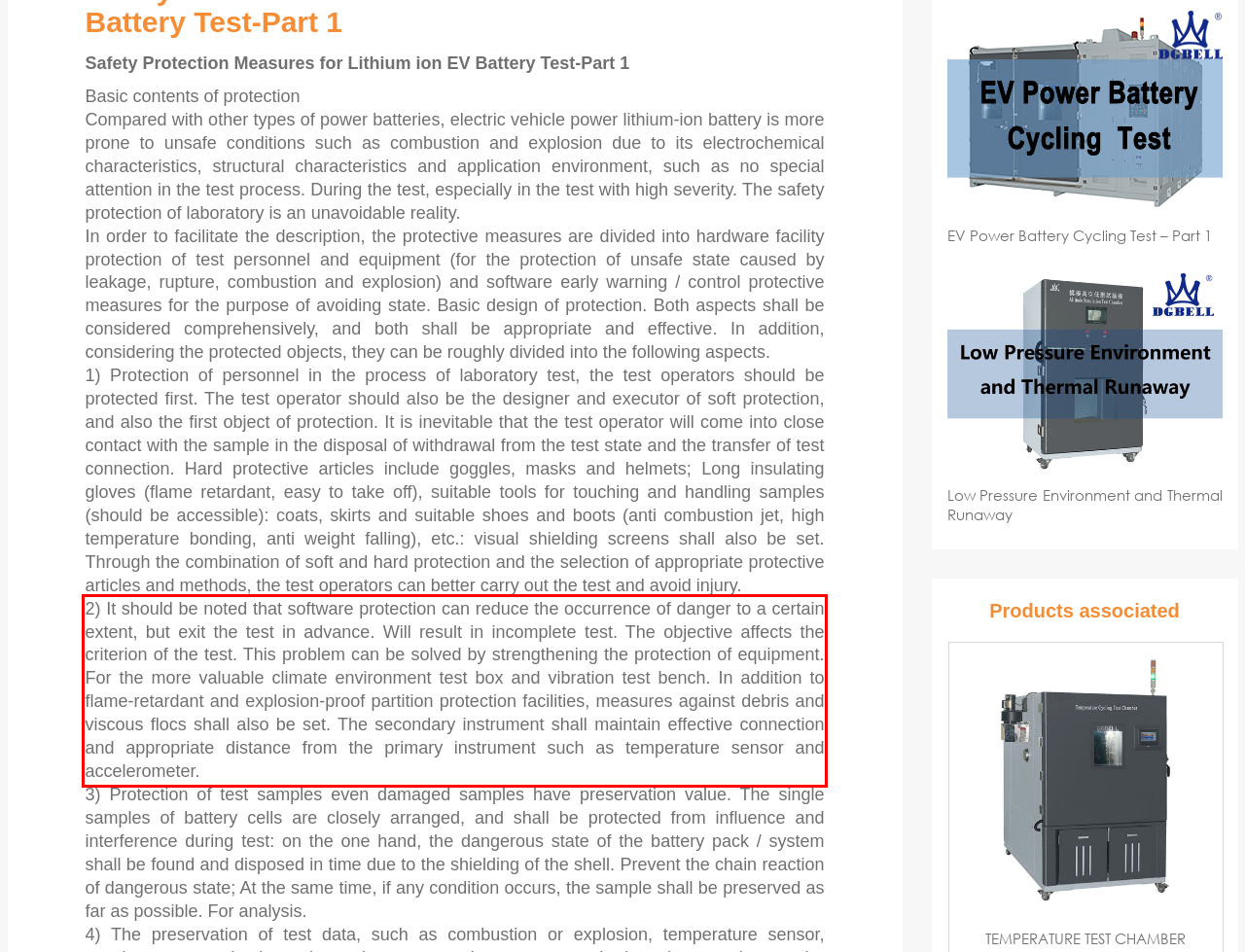From the provided screenshot, extract the text content that is enclosed within the red bounding box.

2) It should be noted that software protection can reduce the occurrence of danger to a certain extent, but exit the test in advance. Will result in incomplete test. The objective affects the criterion of the test. This problem can be solved by strengthening the protection of equipment. For the more valuable climate environment test box and vibration test bench. In addition to flame-retardant and explosion-proof partition protection facilities, measures against debris and viscous flocs shall also be set. The secondary instrument shall maintain effective connection and appropriate distance from the primary instrument such as temperature sensor and accelerometer.